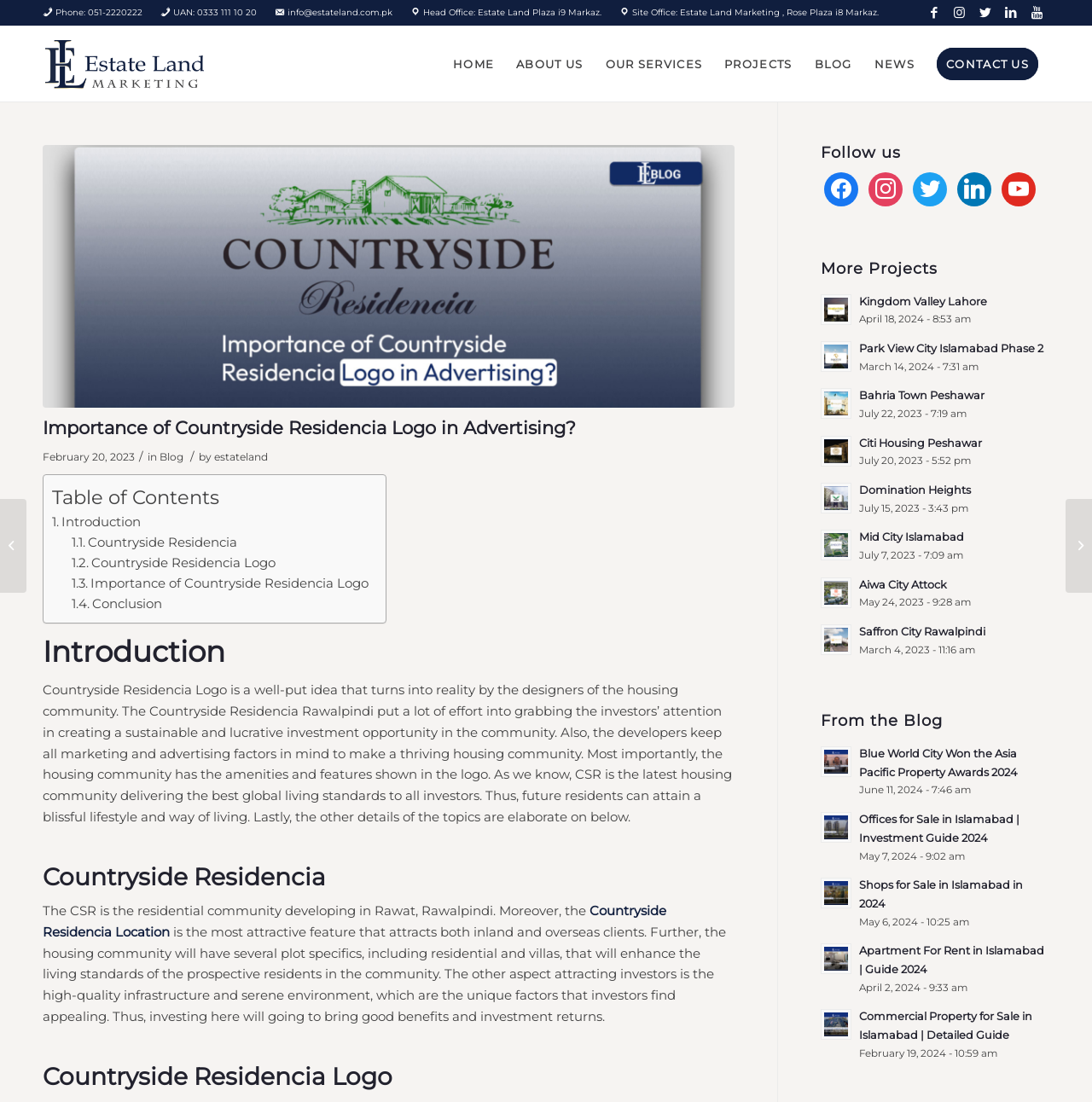Extract the bounding box of the UI element described as: "Phone: 051-2220222".

[0.039, 0.001, 0.13, 0.022]